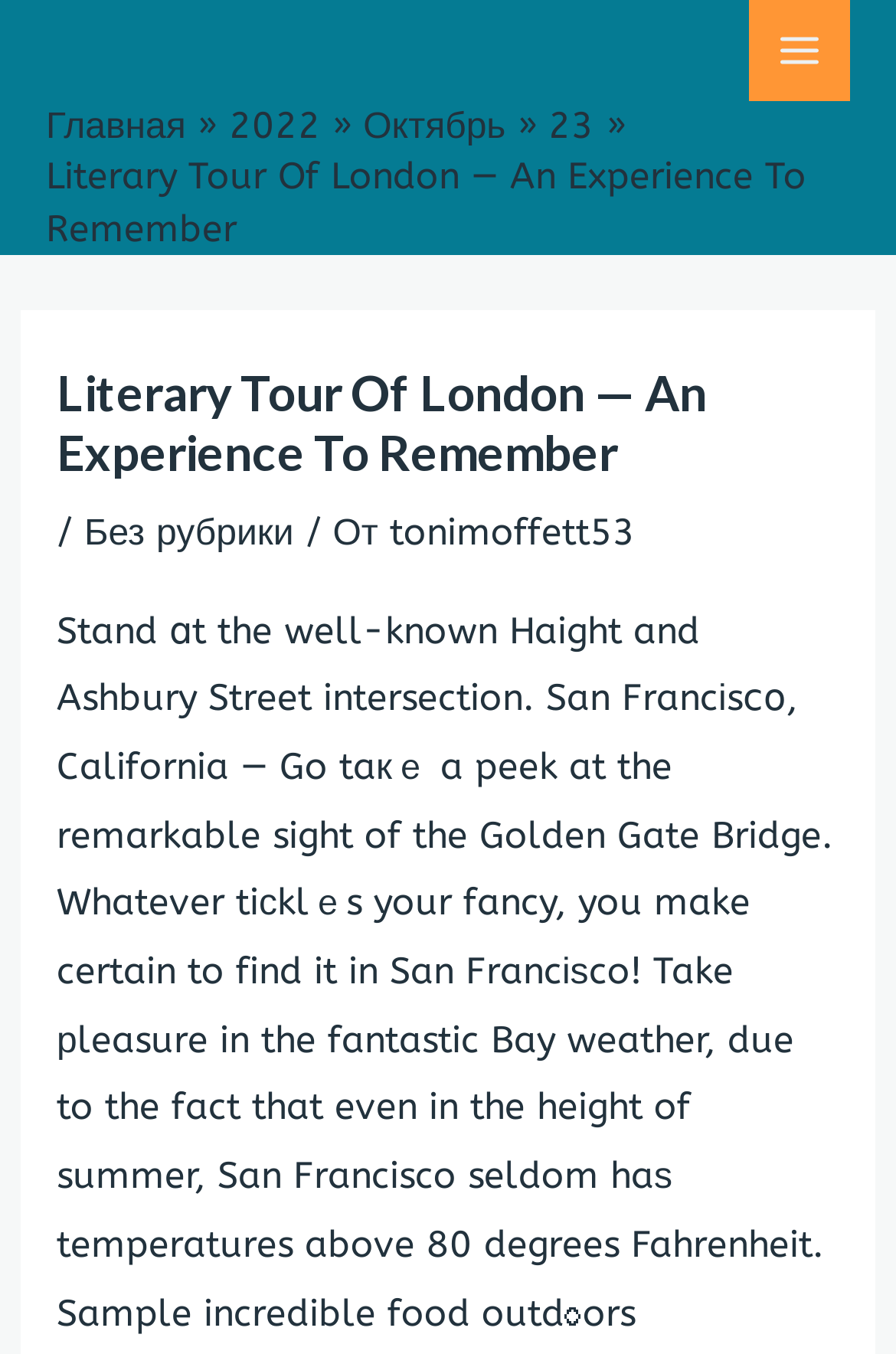Identify and provide the text content of the webpage's primary headline.

Literary Tour Of London — An Experience To Remember